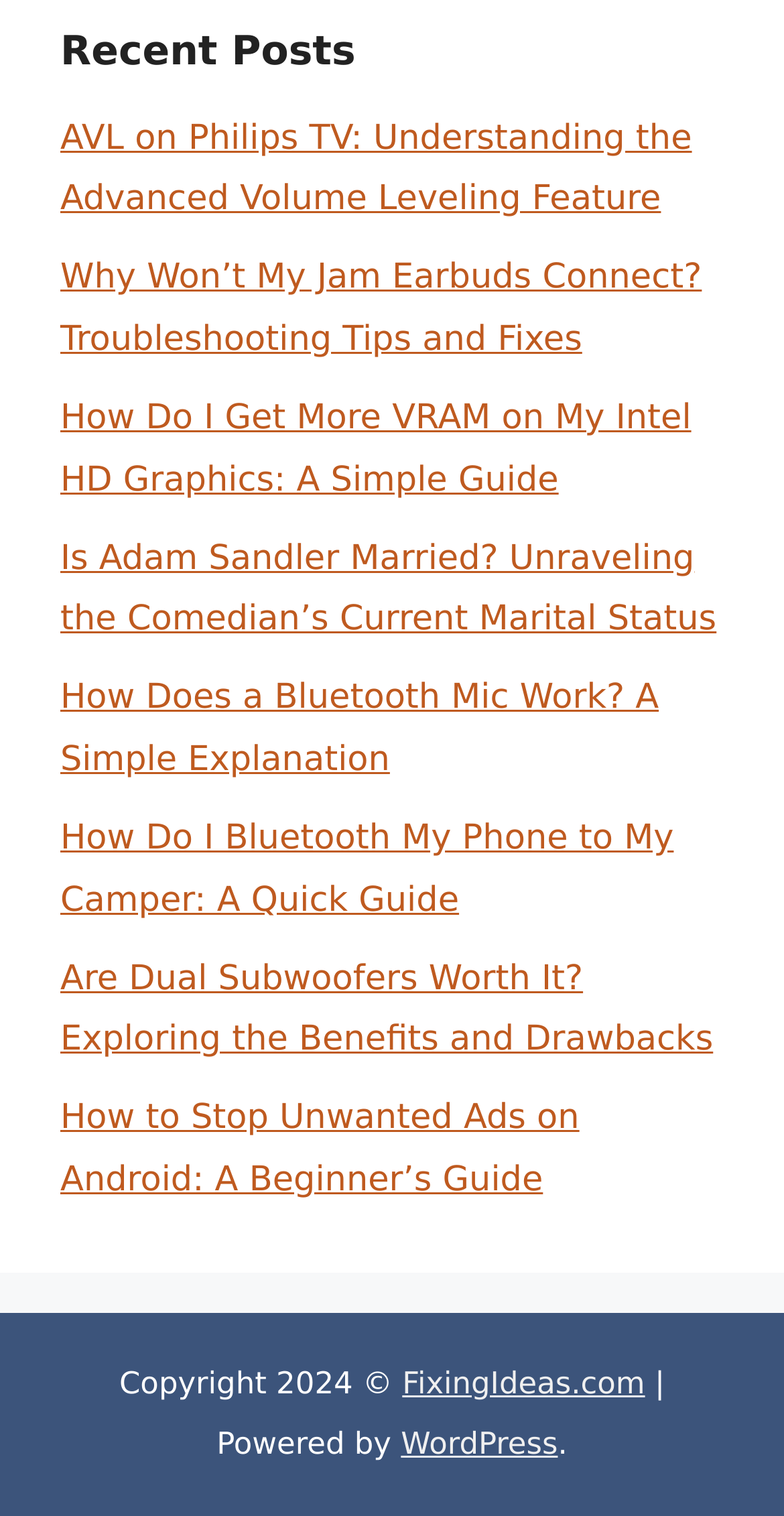Using the information shown in the image, answer the question with as much detail as possible: How many links are on the webpage?

I counted the number of link elements on the webpage, starting from 'AVL on Philips TV: Understanding the Advanced Volume Leveling Feature' to 'How to Stop Unwanted Ads on Android: A Beginner’s Guide', and found a total of 9 links.